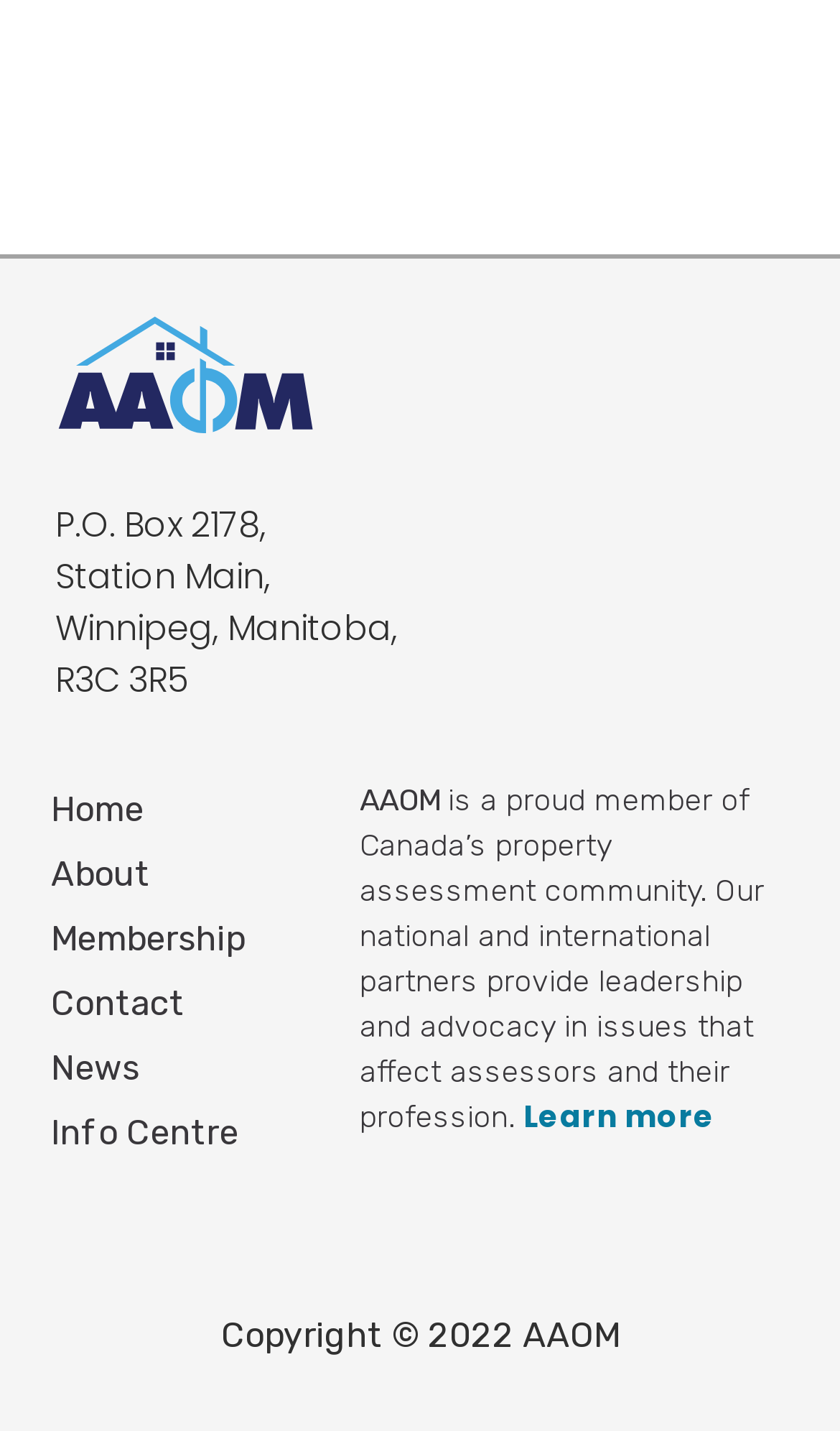Provide a brief response to the question using a single word or phrase: 
How many navigation links are available?

6